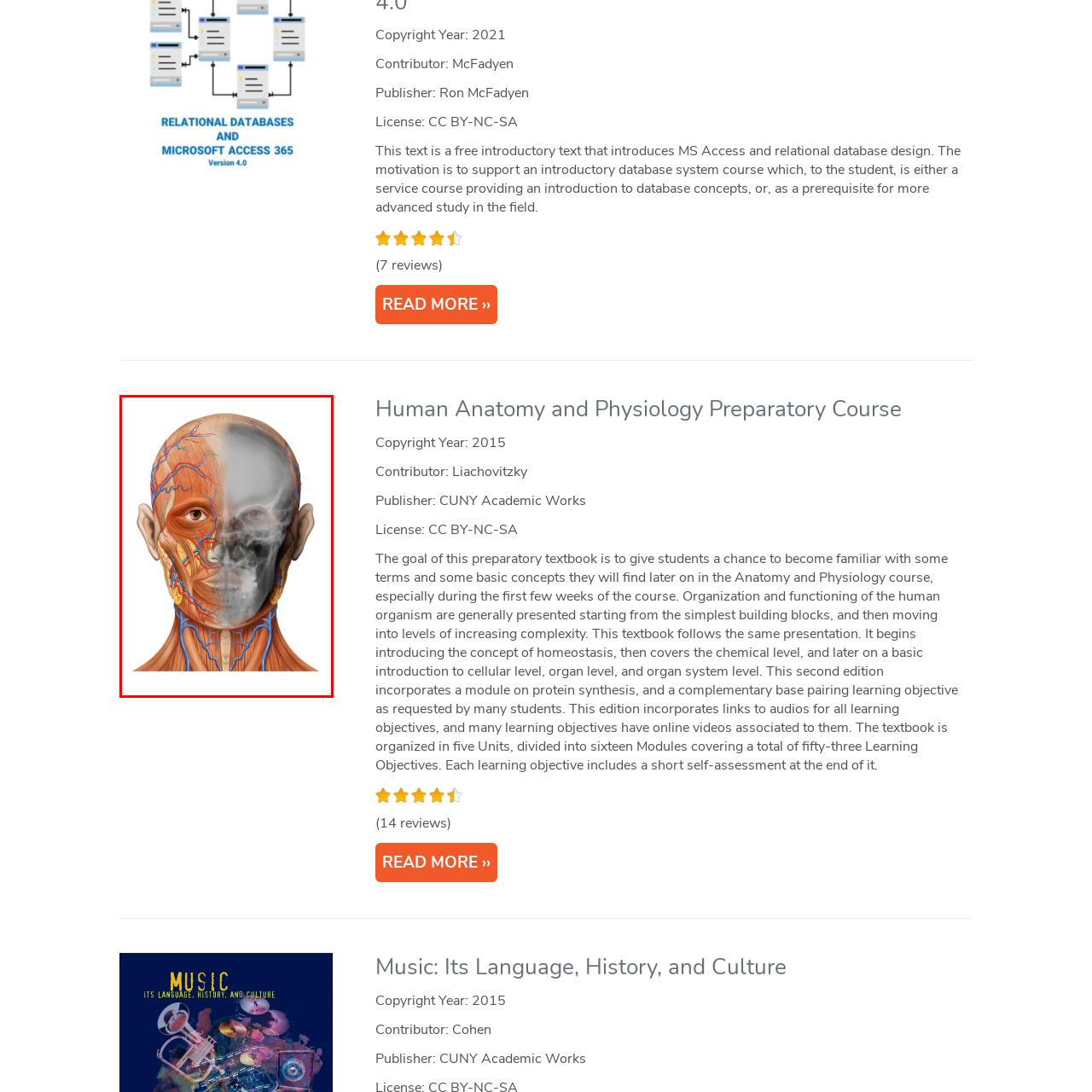What is rendered in a semi-transparent manner?
Examine the image within the red bounding box and provide a comprehensive answer to the question.

The right side of the image presents an overlay of a skull, which is rendered in a semi-transparent manner, allowing viewers to visualize the underlying skeletal framework.